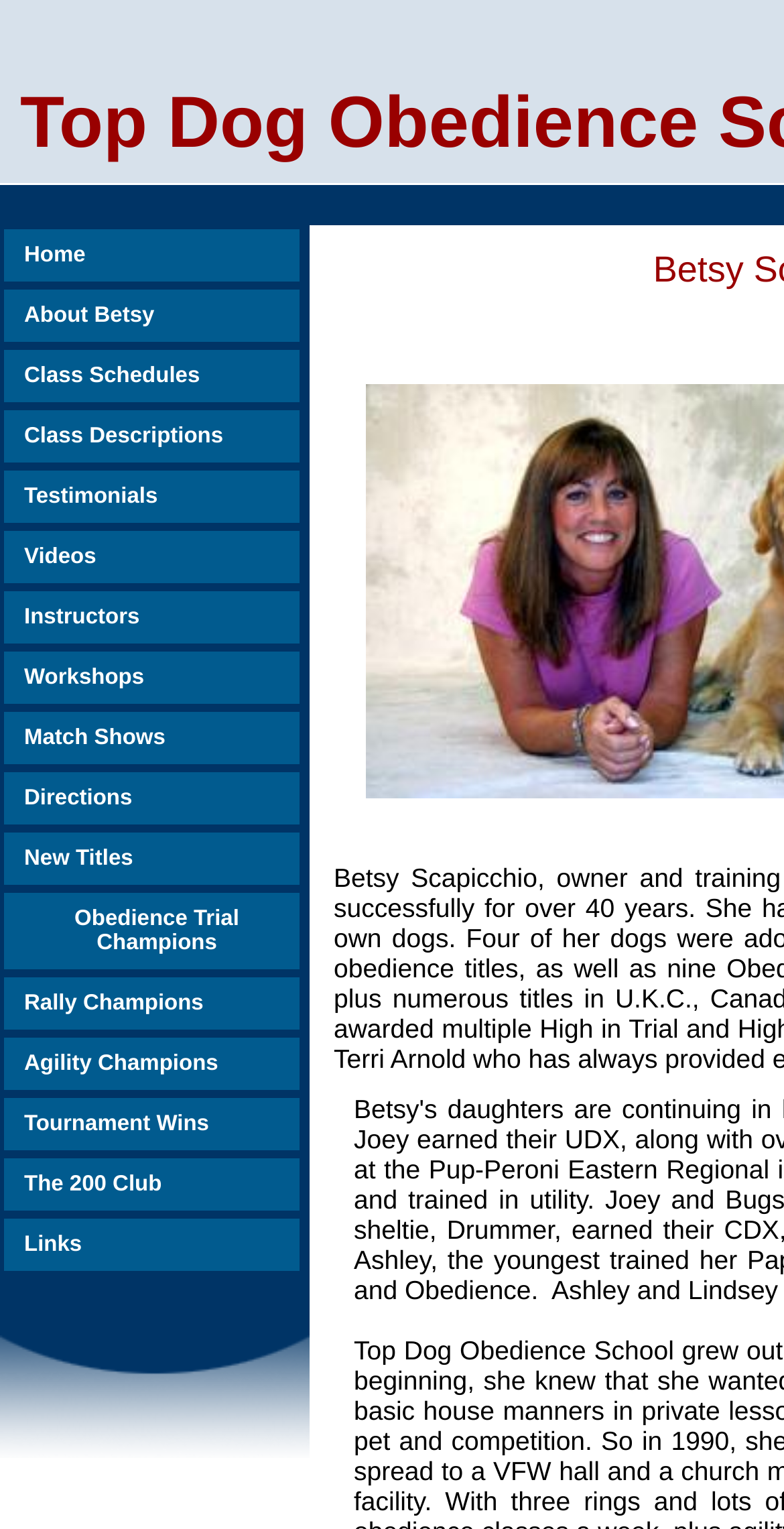Locate the bounding box coordinates of the area to click to fulfill this instruction: "get directions". The bounding box should be presented as four float numbers between 0 and 1, in the order [left, top, right, bottom].

[0.005, 0.505, 0.382, 0.539]